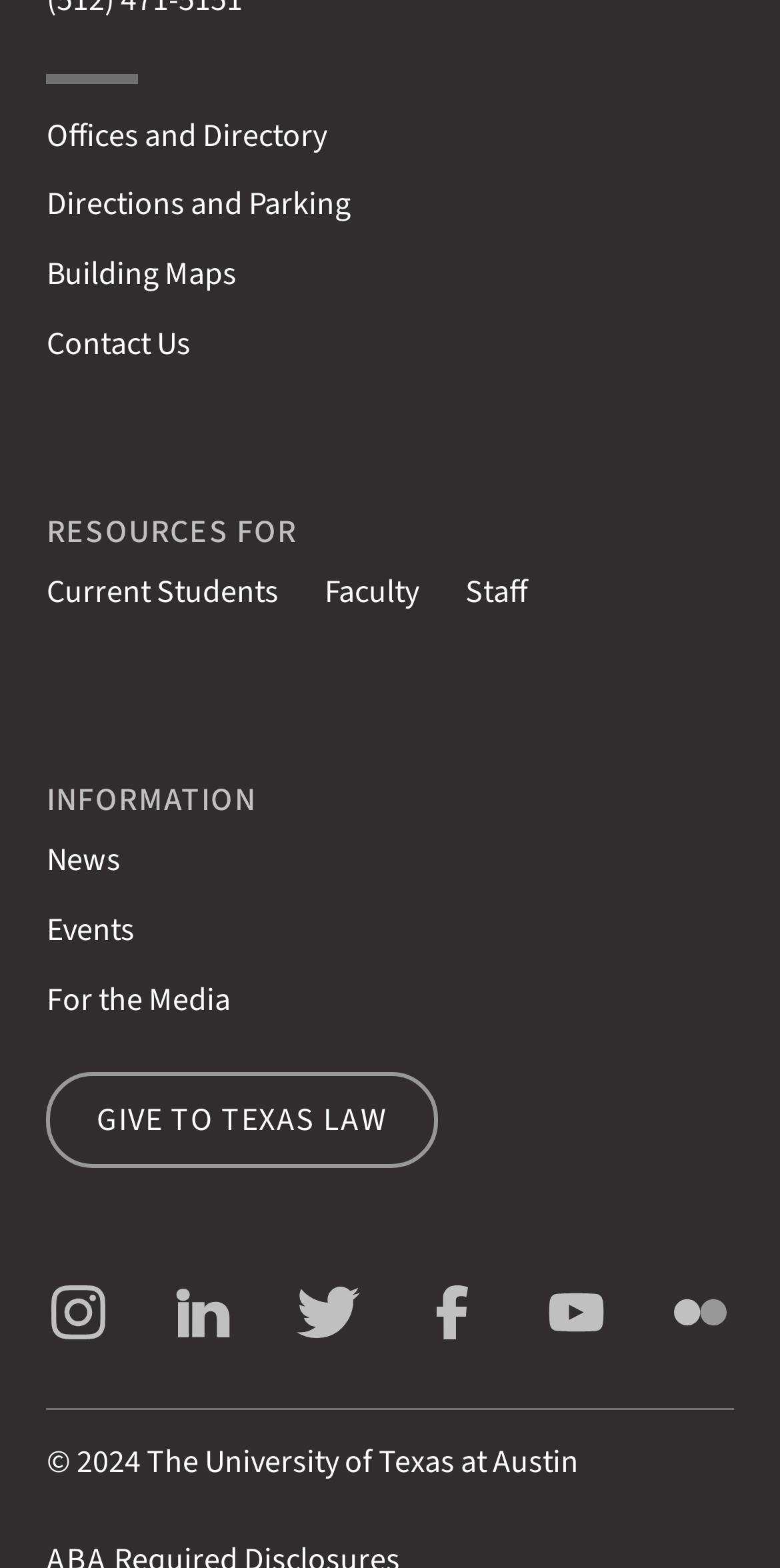Determine the bounding box coordinates of the element that should be clicked to execute the following command: "Contact Us".

[0.059, 0.205, 0.244, 0.233]